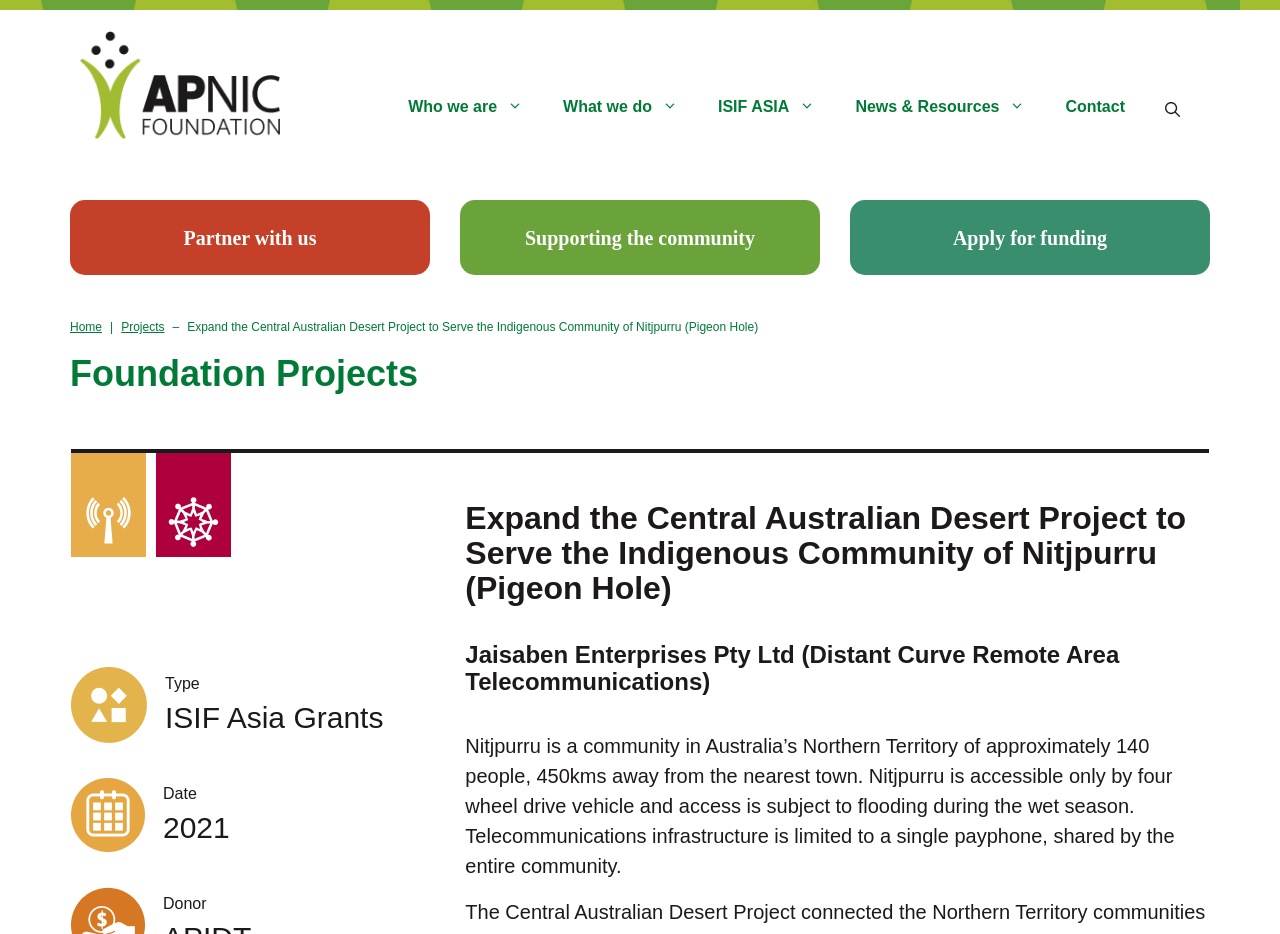Identify the bounding box coordinates for the element you need to click to achieve the following task: "Click on Apply for funding". The coordinates must be four float values ranging from 0 to 1, formatted as [left, top, right, bottom].

[0.664, 0.214, 0.945, 0.294]